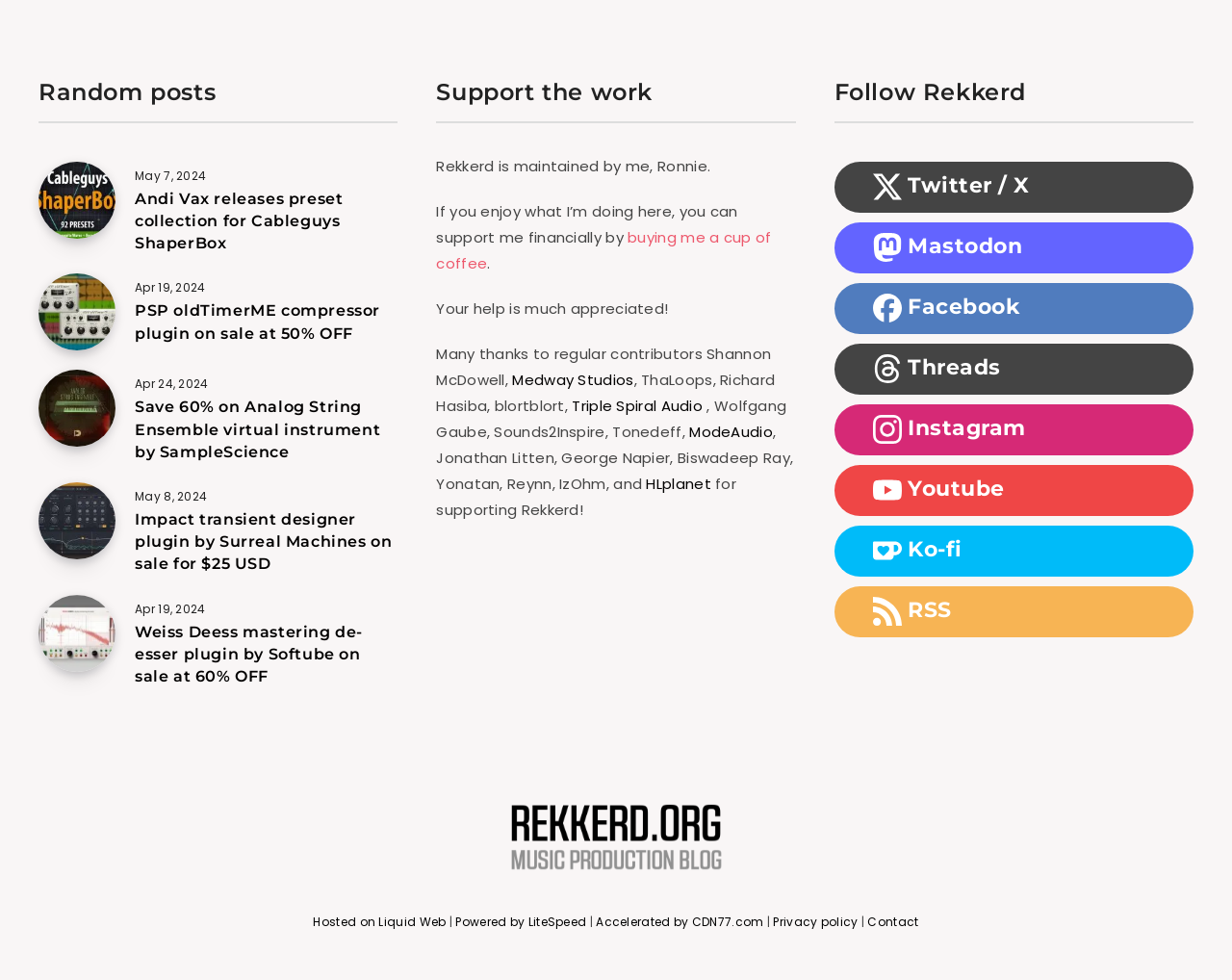What is the purpose of the section with the heading 'Support the work'?
Respond to the question with a single word or phrase according to the image.

To support the website financially